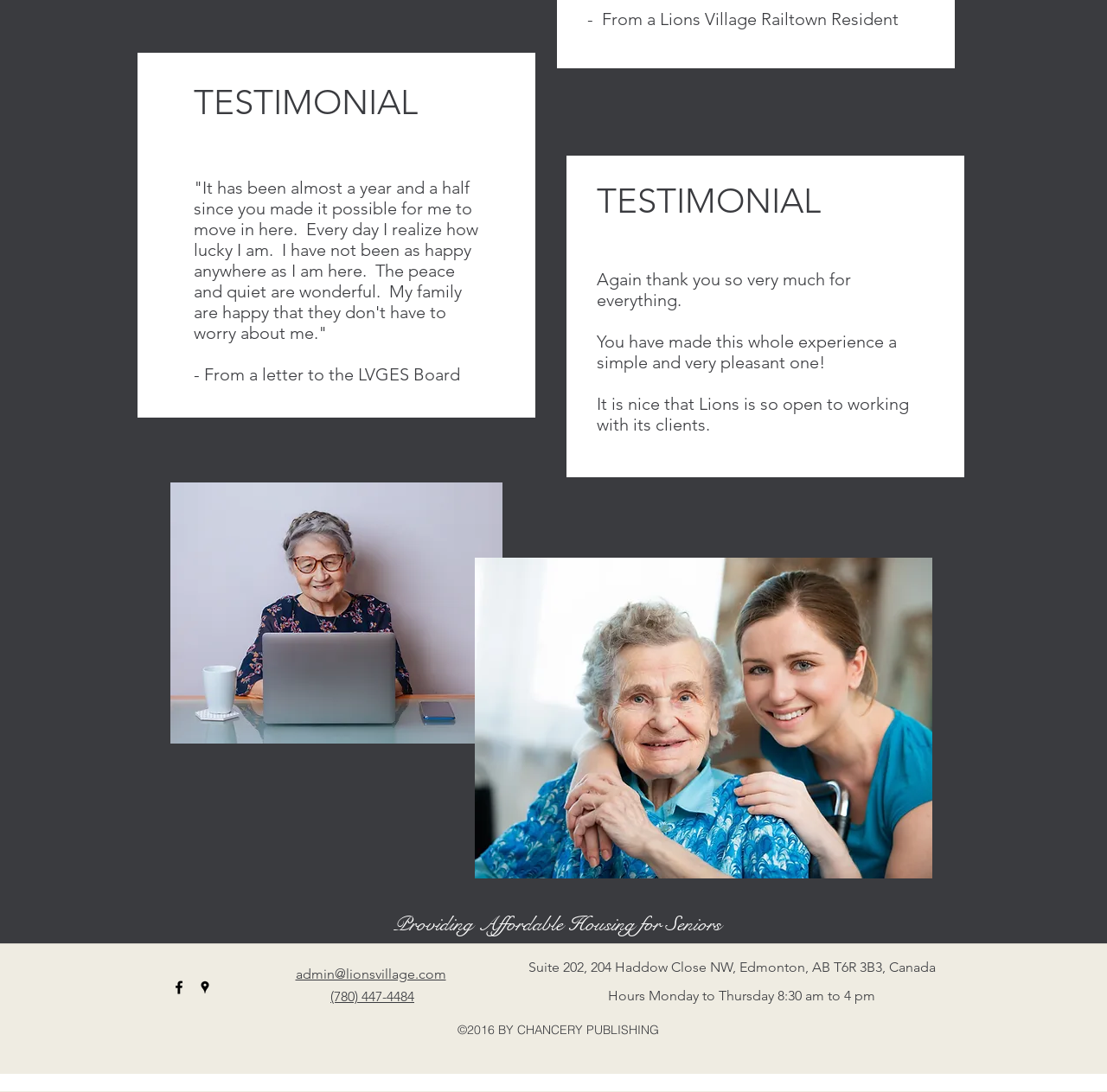Predict the bounding box coordinates for the UI element described as: "(780) 447-4484". The coordinates should be four float numbers between 0 and 1, presented as [left, top, right, bottom].

[0.298, 0.905, 0.374, 0.92]